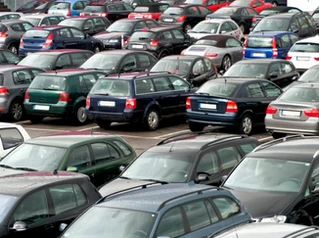Offer a detailed narrative of the image's content.

The image captures a dense parking lot filled with a variety of cars, showcasing a colorful array of vehicles parked closely together. The scene features numerous black, green, and red vehicles, reflecting both compact cars and larger sedans. The arrangement highlights the busy nature of a public parking area, with cars parked in various directions, signifying high occupancy. This image could evoke themes related to urban living, transportation, or automobile market trends, making it relevant in discussions about B2B strategies or insights in the automotive industry.